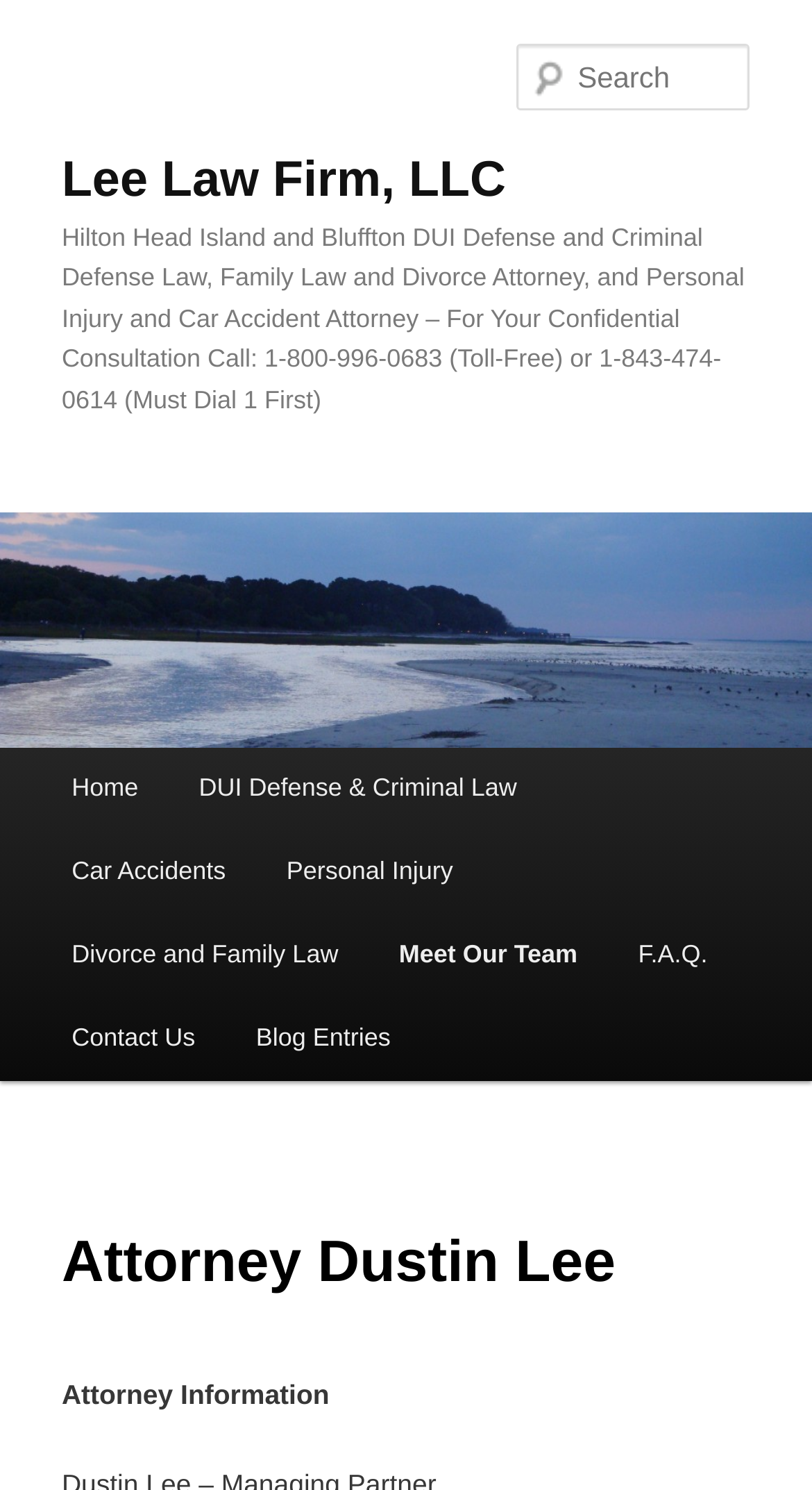Please locate and generate the primary heading on this webpage.

Attorney Dustin Lee